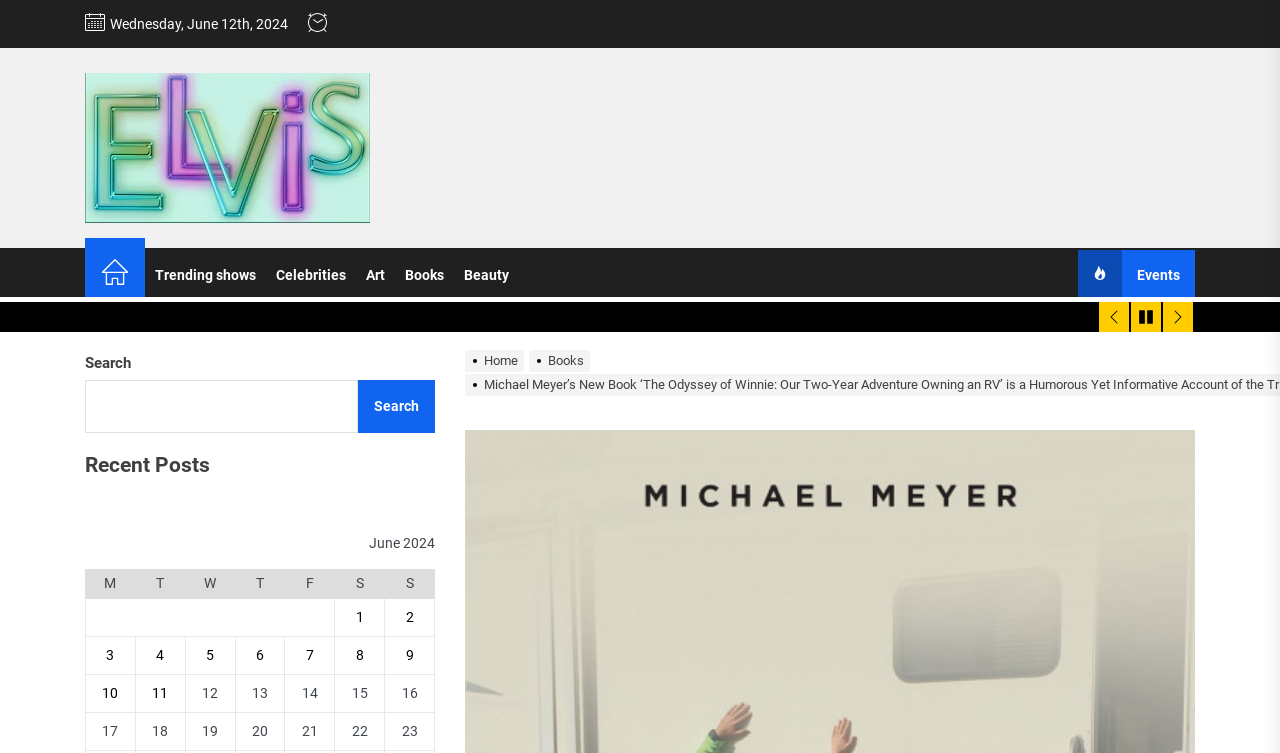Using the given description, provide the bounding box coordinates formatted as (top-left x, top-left y, bottom-right x, bottom-right y), with all values being floating point numbers between 0 and 1. Description: Trending shows

[0.113, 0.321, 0.208, 0.388]